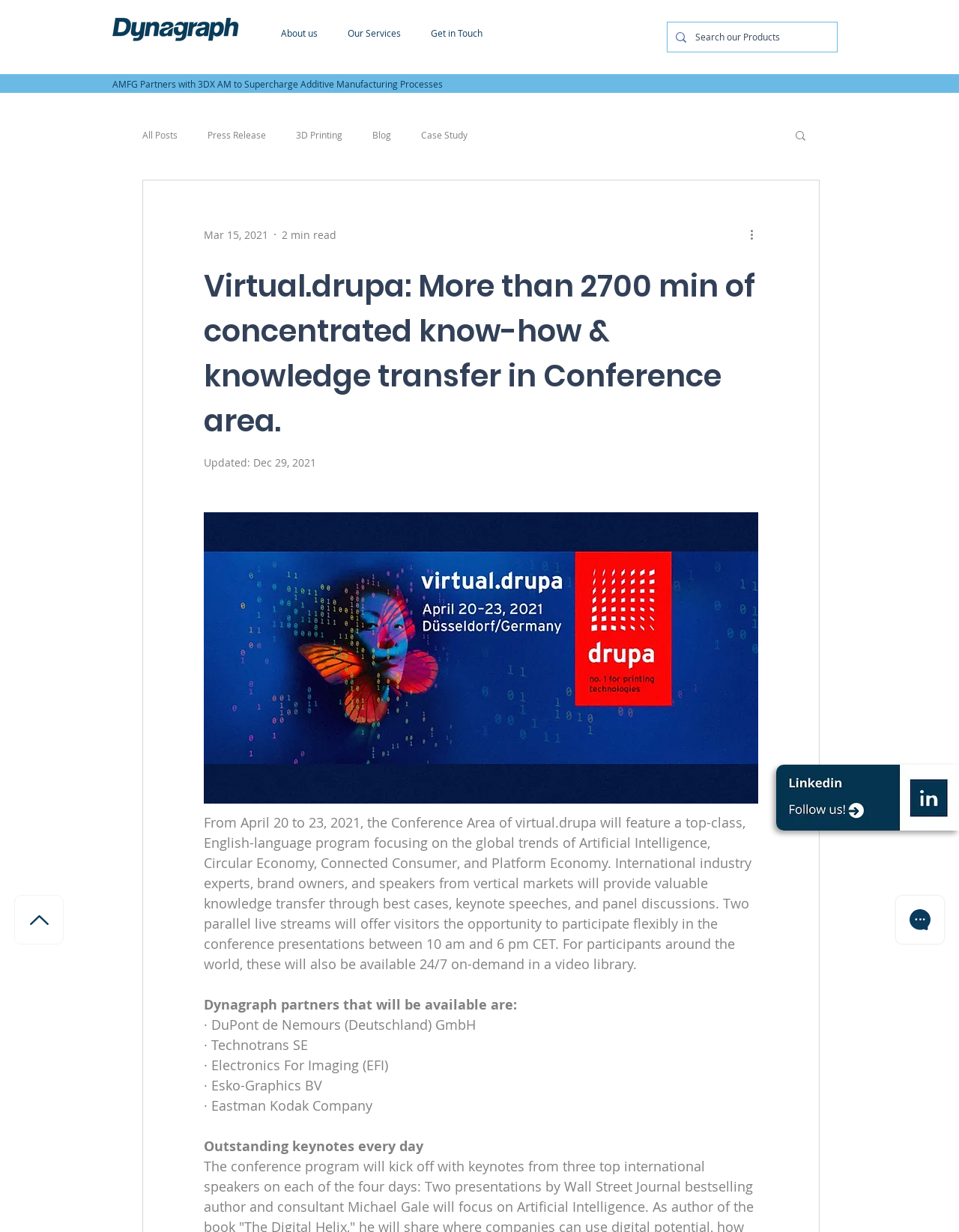Identify and provide the bounding box for the element described by: "3D Printing".

[0.309, 0.105, 0.357, 0.114]